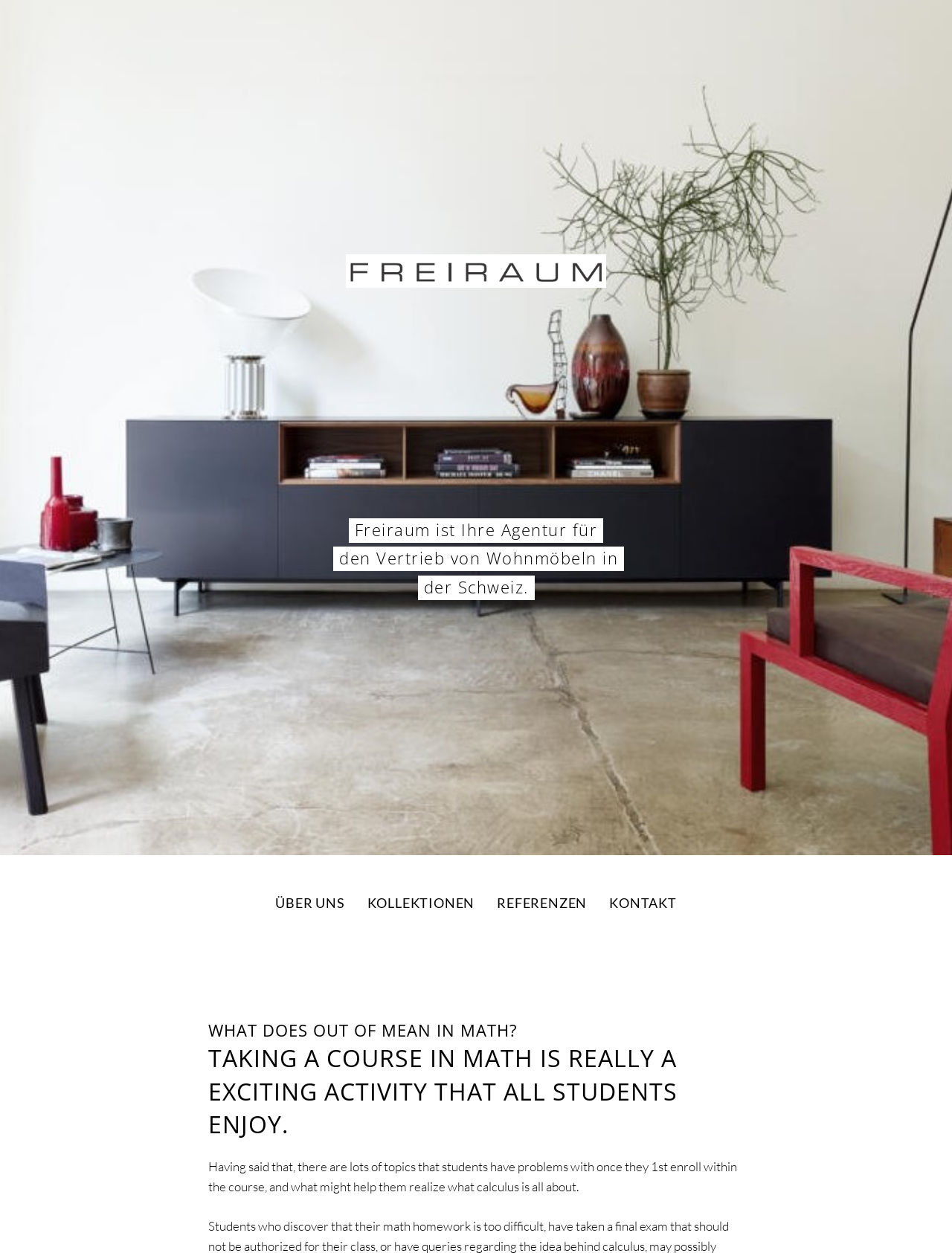Locate and extract the headline of this webpage.

TAKING A COURSE IN MATH IS REALLY A EXCITING ACTIVITY THAT ALL STUDENTS ENJOY.